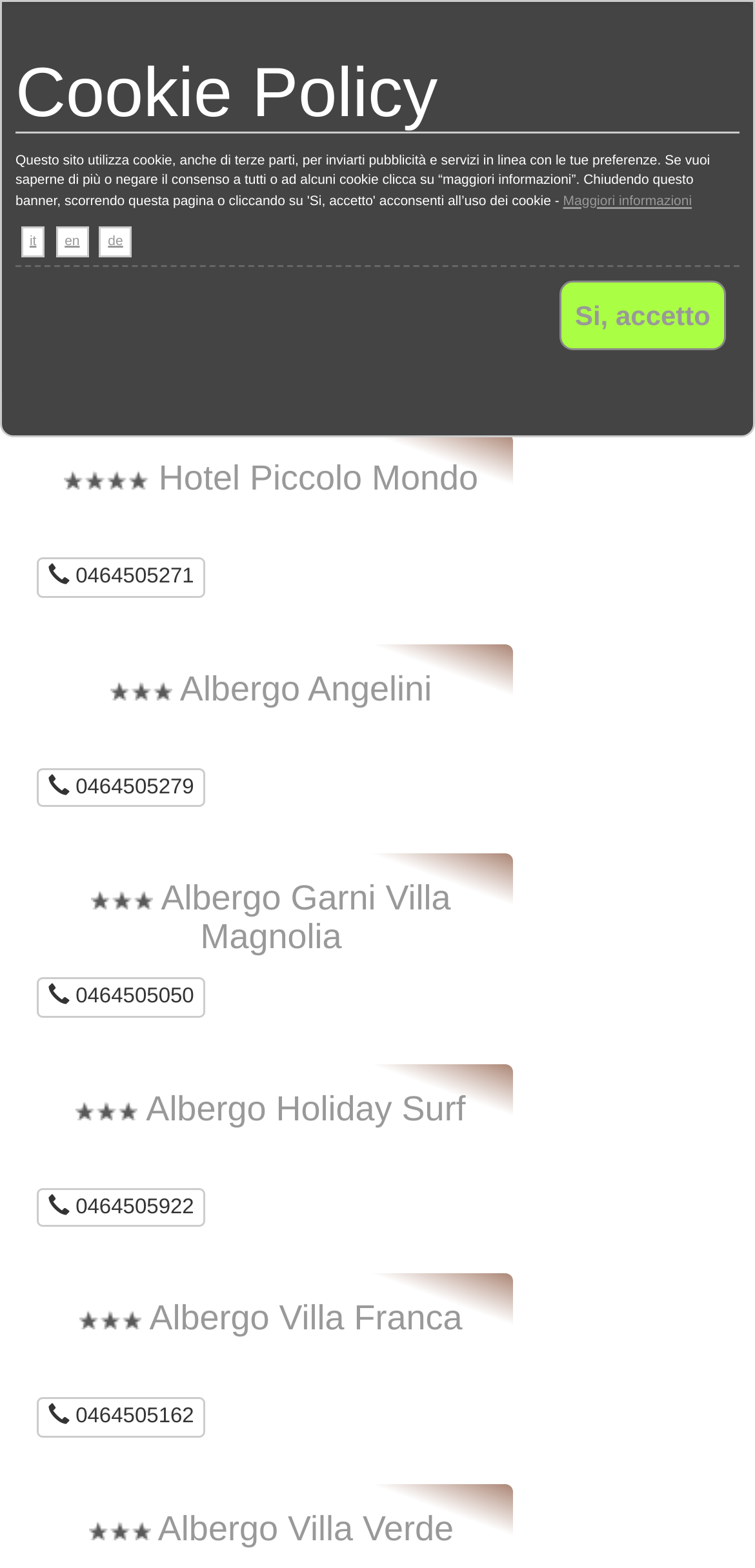How many links are there on this page?
Answer the question with just one word or phrase using the image.

10